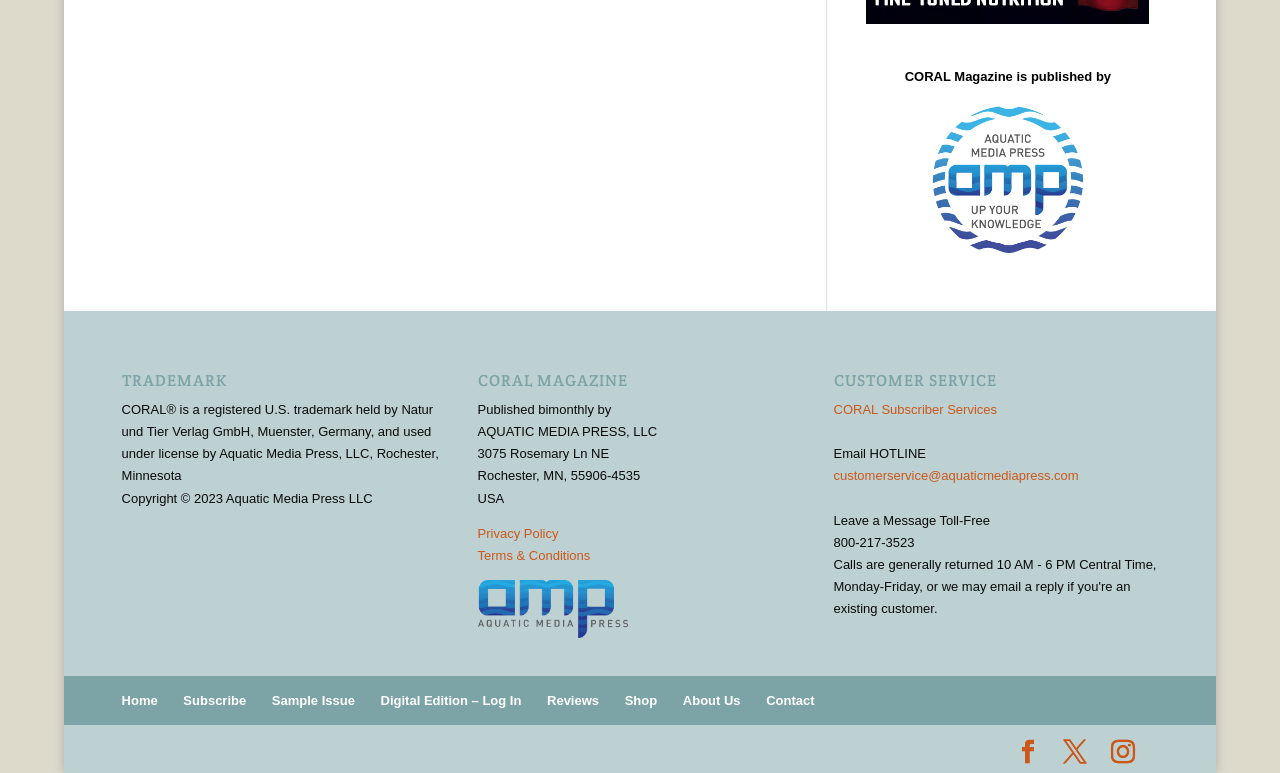Locate the bounding box coordinates of the element I should click to achieve the following instruction: "Click on the 'Privacy Policy' link".

[0.373, 0.68, 0.436, 0.699]